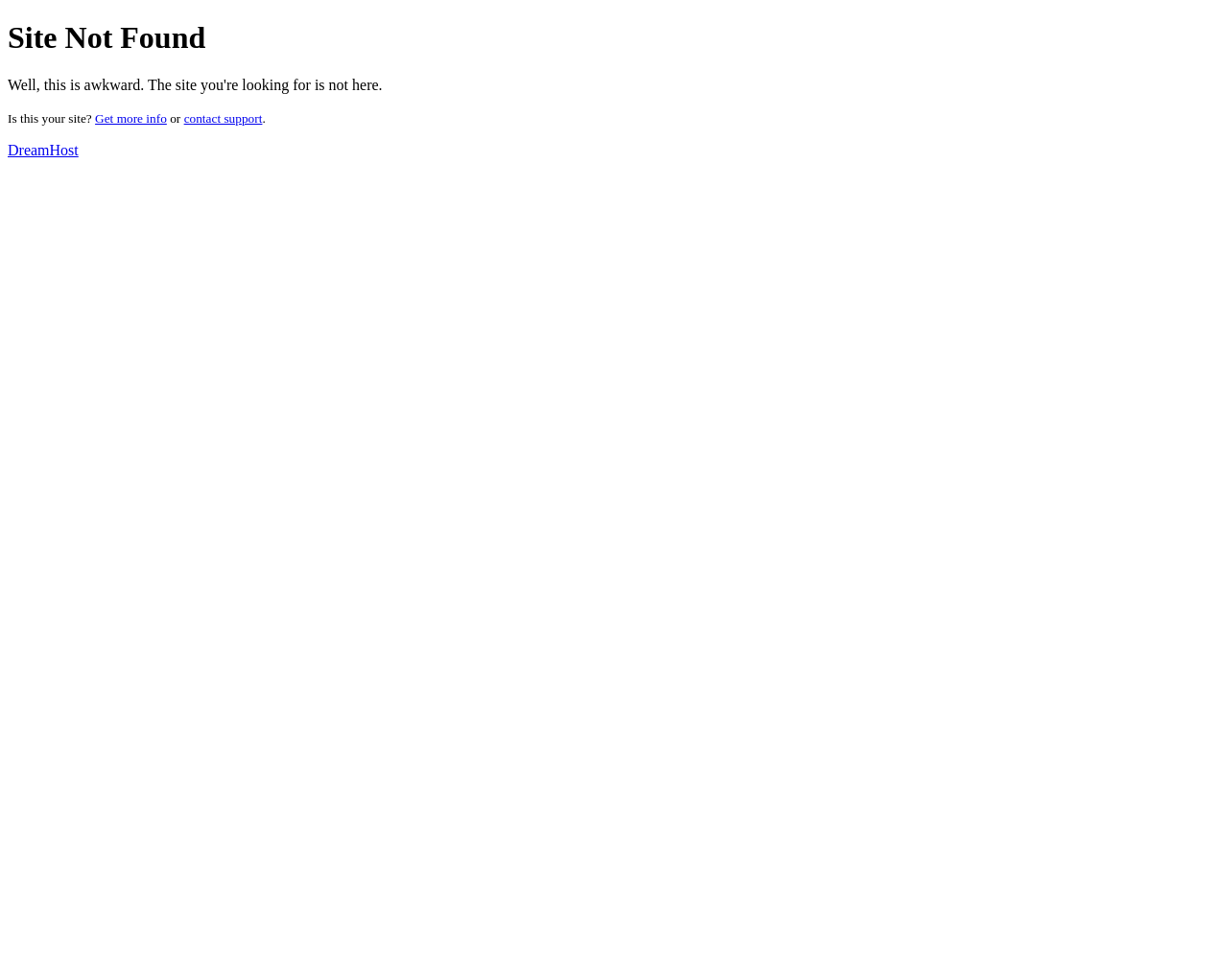Based on the element description Sick Visits, identify the bounding box coordinates for the UI element. The coordinates should be in the format (top-left x, top-left y, bottom-right x, bottom-right y) and within the 0 to 1 range.

None